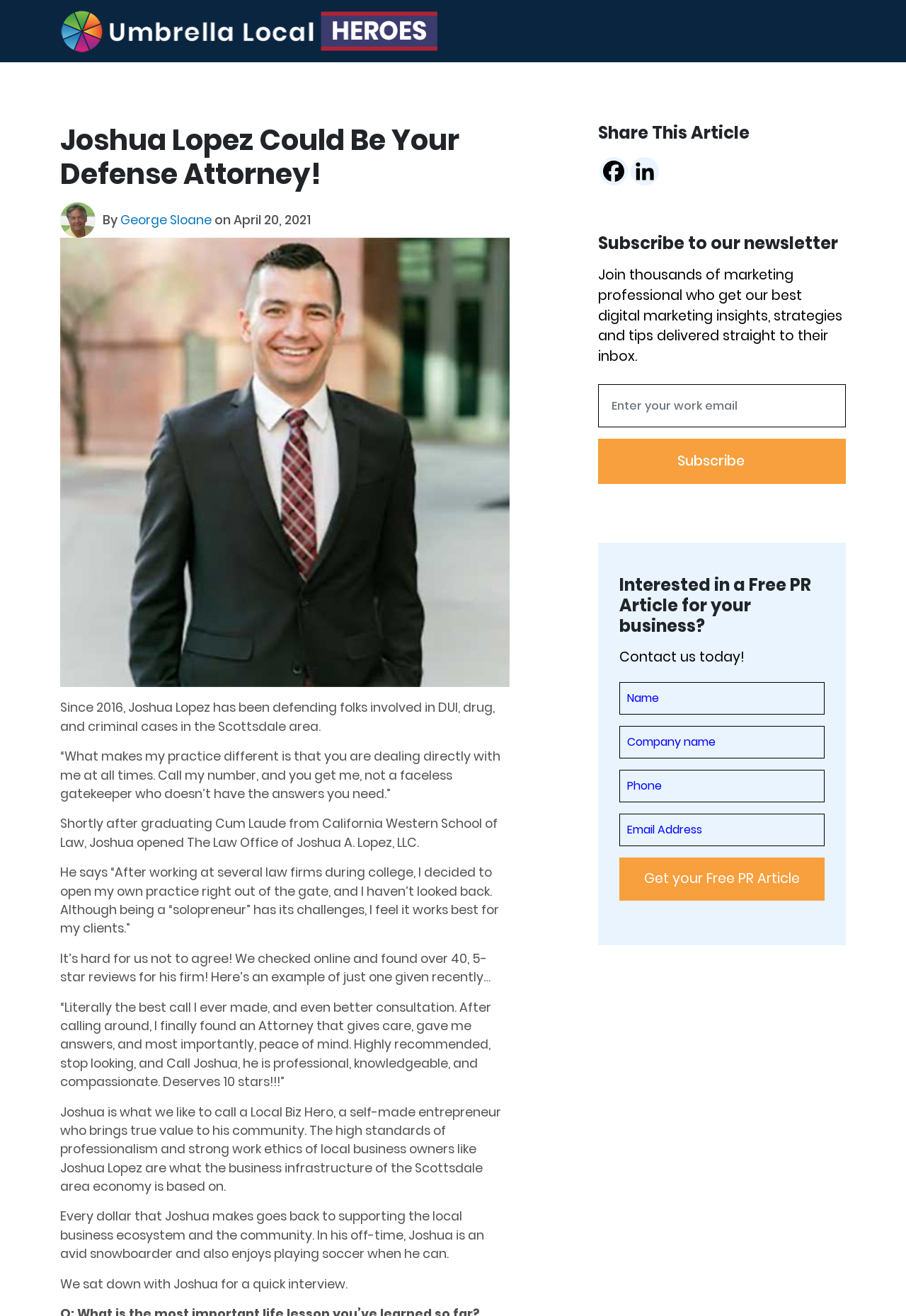Identify the bounding box coordinates of the clickable region necessary to fulfill the following instruction: "Enter your work email". The bounding box coordinates should be four float numbers between 0 and 1, i.e., [left, top, right, bottom].

[0.66, 0.292, 0.934, 0.325]